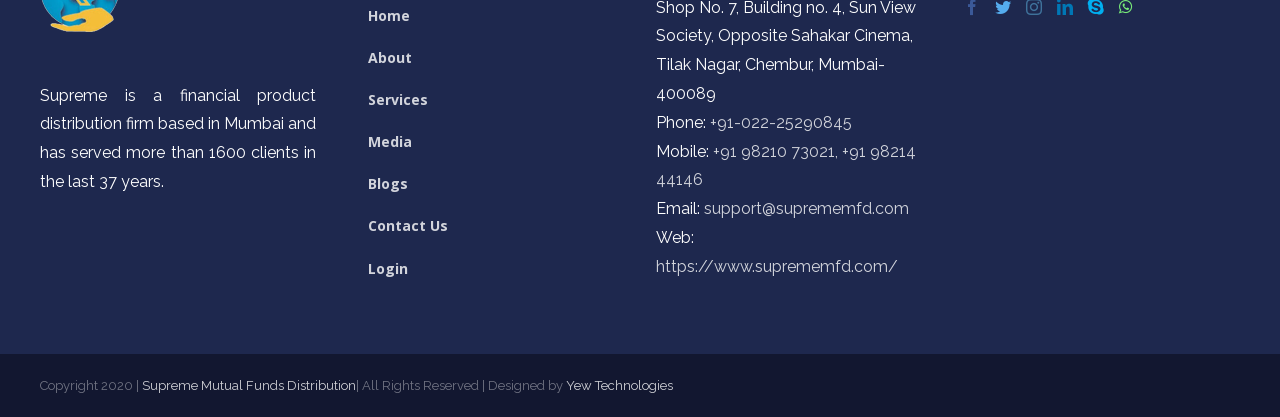Calculate the bounding box coordinates of the UI element given the description: "About".

[0.272, 0.088, 0.487, 0.189]